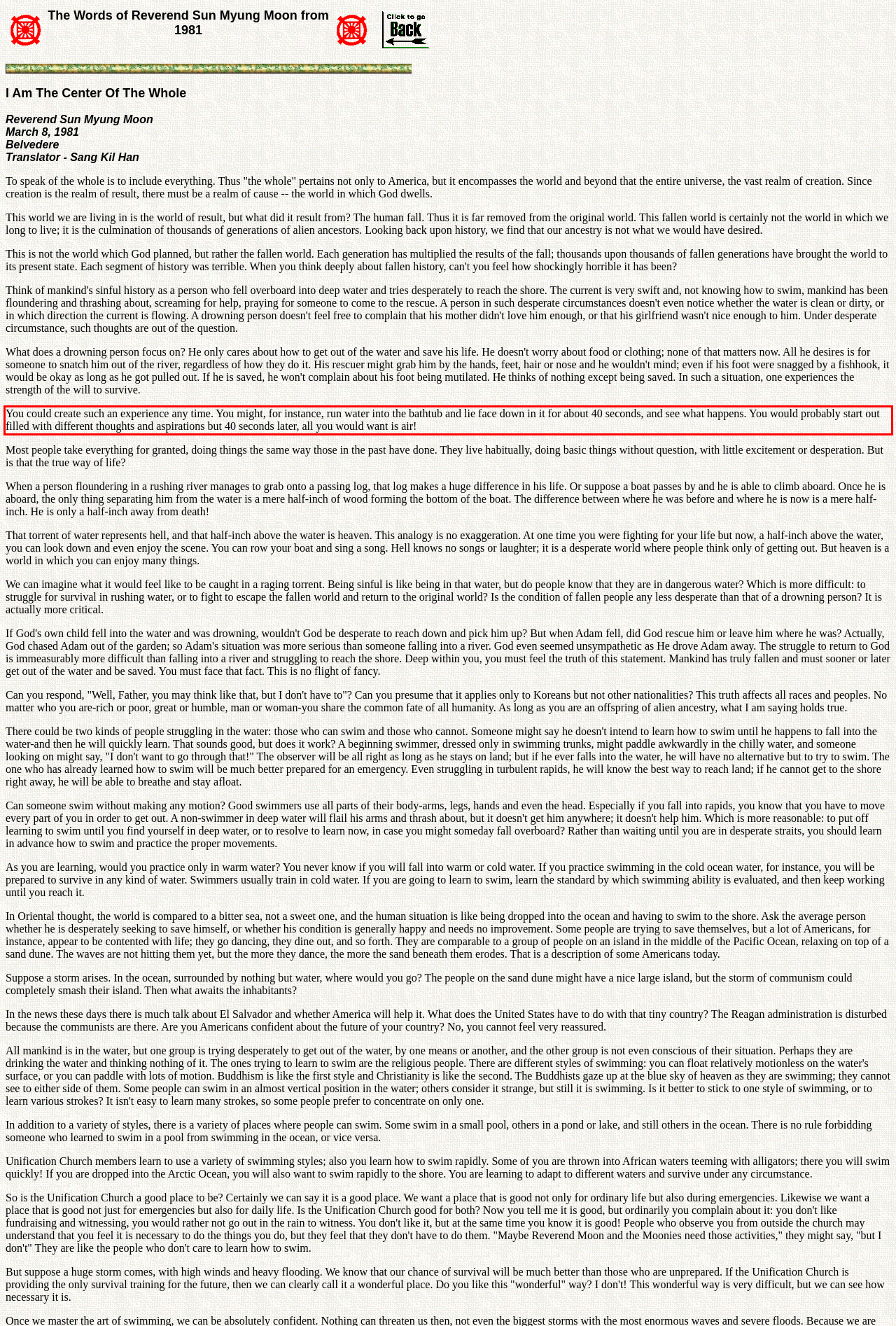Given a screenshot of a webpage containing a red rectangle bounding box, extract and provide the text content found within the red bounding box.

You could create such an experience any time. You might, for instance, run water into the bathtub and lie face down in it for about 40 seconds, and see what happens. You would probably start out filled with different thoughts and aspirations but 40 seconds later, all you would want is air!